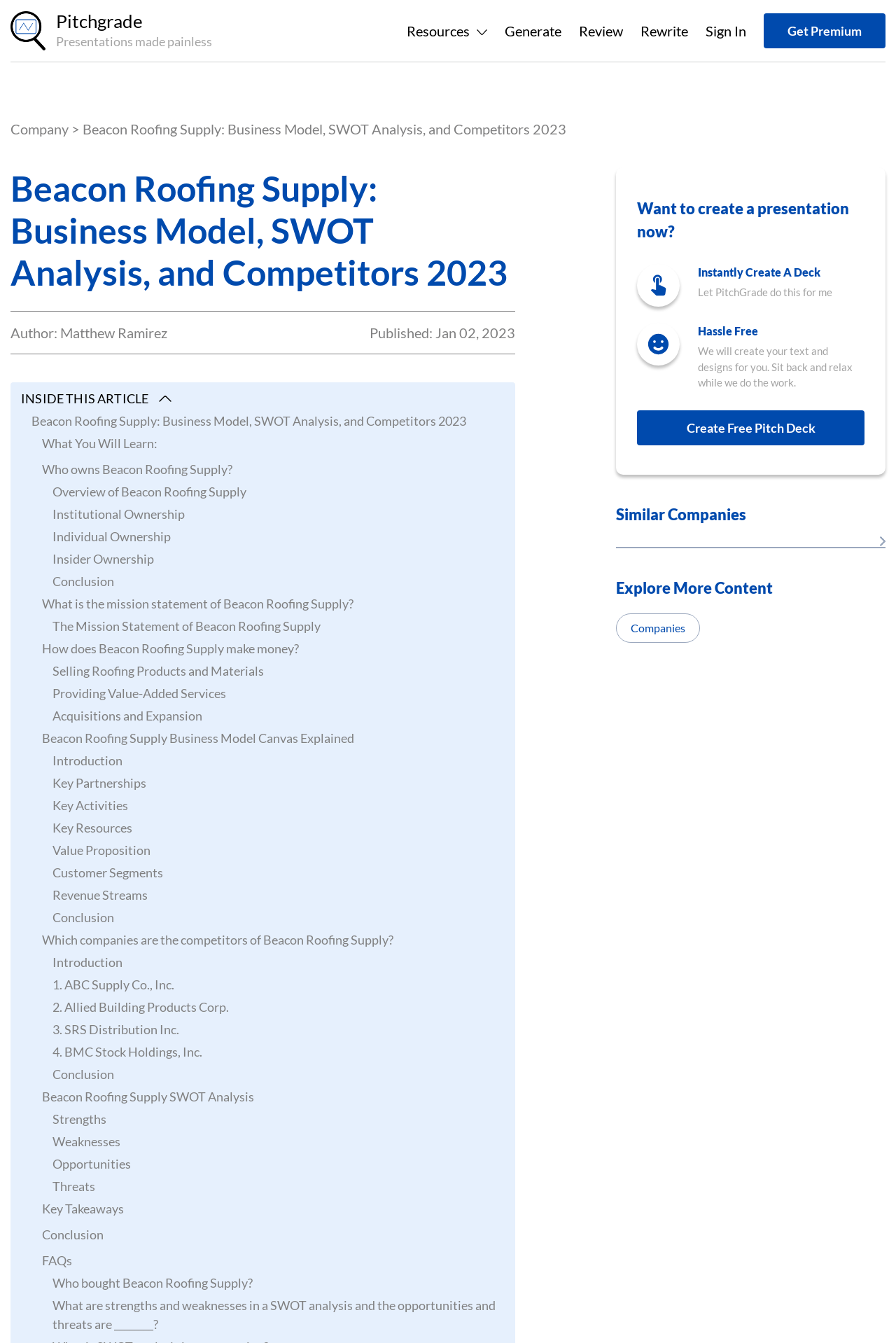Determine the main headline from the webpage and extract its text.

Beacon Roofing Supply: Business Model, SWOT Analysis, and Competitors 2023